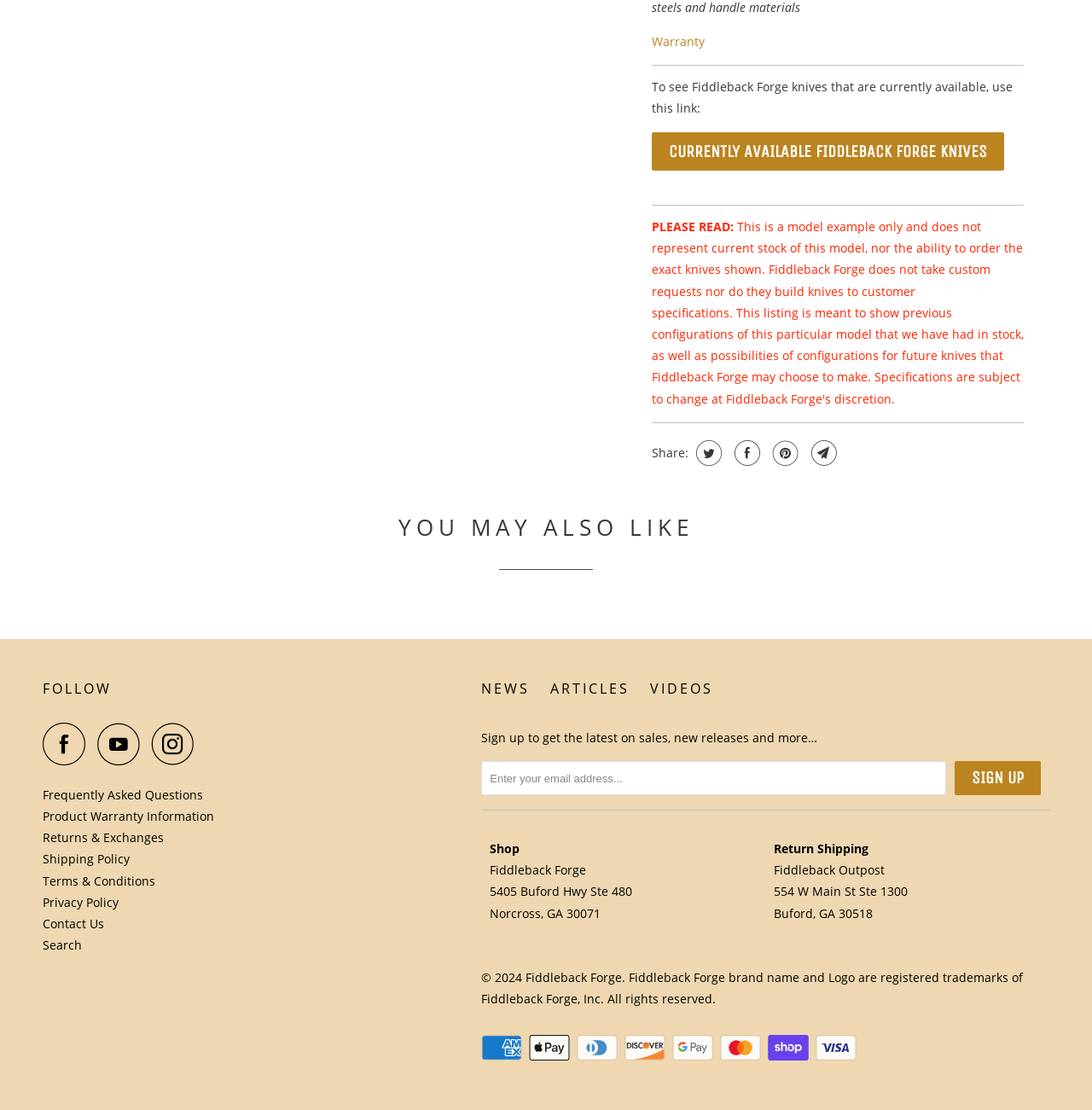What is the purpose of the link 'Warranty'?
Refer to the image and give a detailed answer to the question.

The link 'Warranty' is located near the text 'Product Warranty Information', suggesting that the purpose of the link is to provide information about the warranty of the products sold on the website.